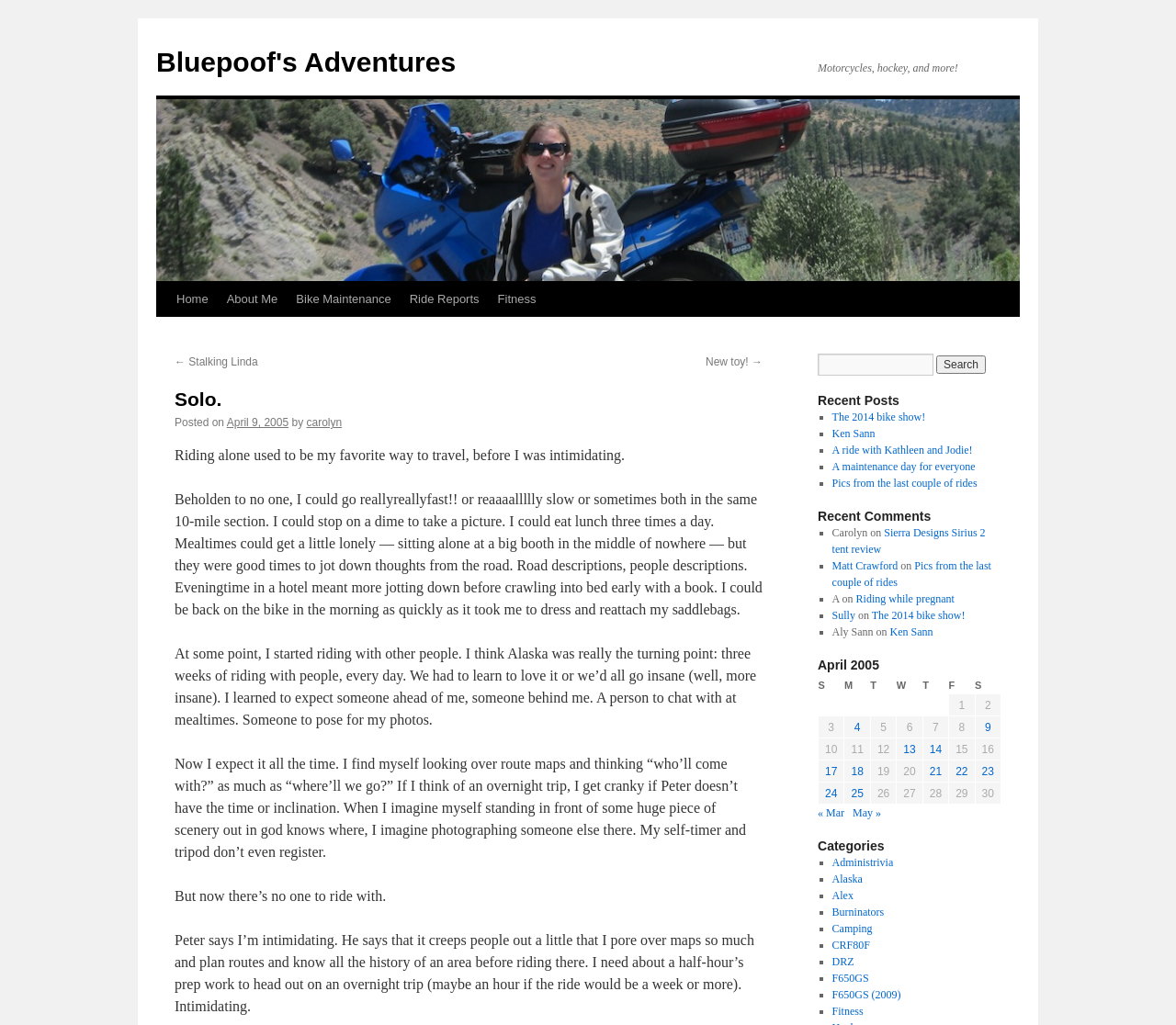Locate the bounding box coordinates of the area you need to click to fulfill this instruction: 'Read the recent post 'The 2014 bike show!' '. The coordinates must be in the form of four float numbers ranging from 0 to 1: [left, top, right, bottom].

[0.707, 0.401, 0.787, 0.413]